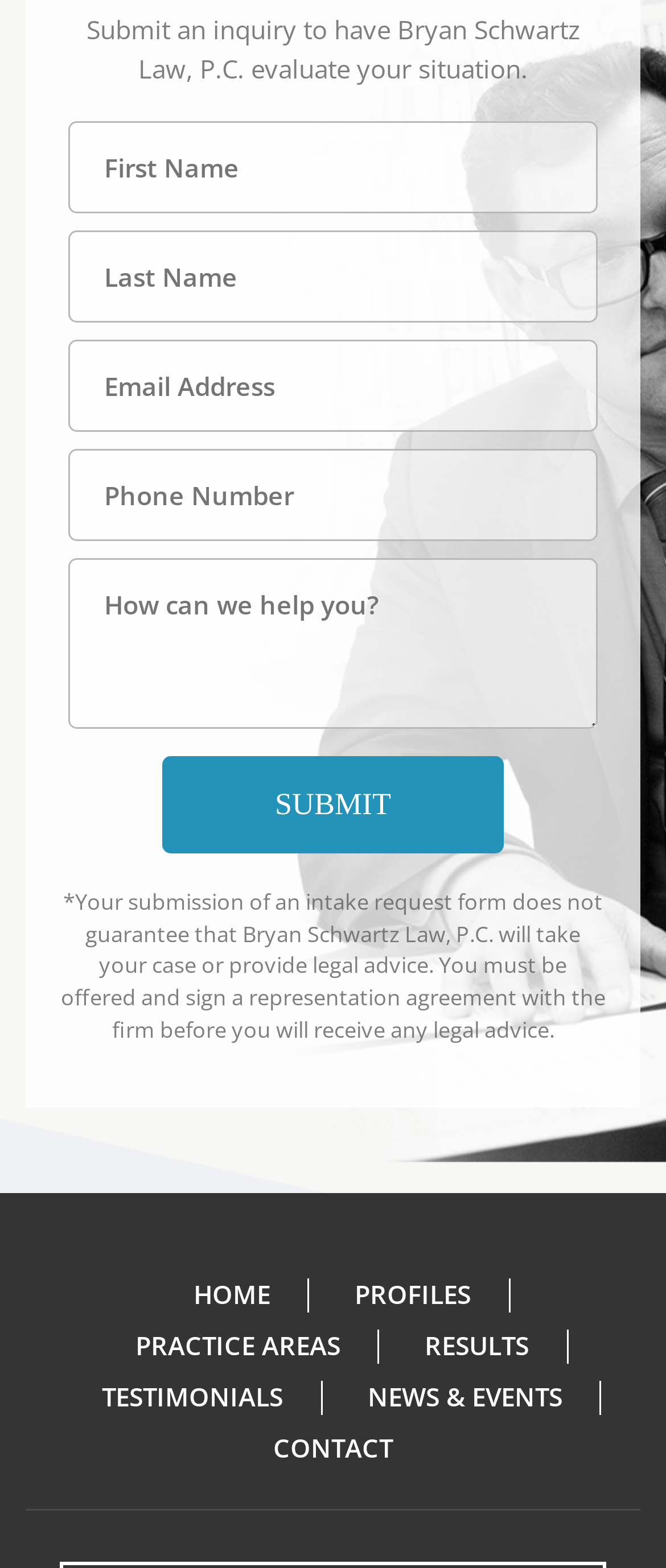Please determine the bounding box coordinates of the element's region to click in order to carry out the following instruction: "View all HEALTH articles". The coordinates should be four float numbers between 0 and 1, i.e., [left, top, right, bottom].

None